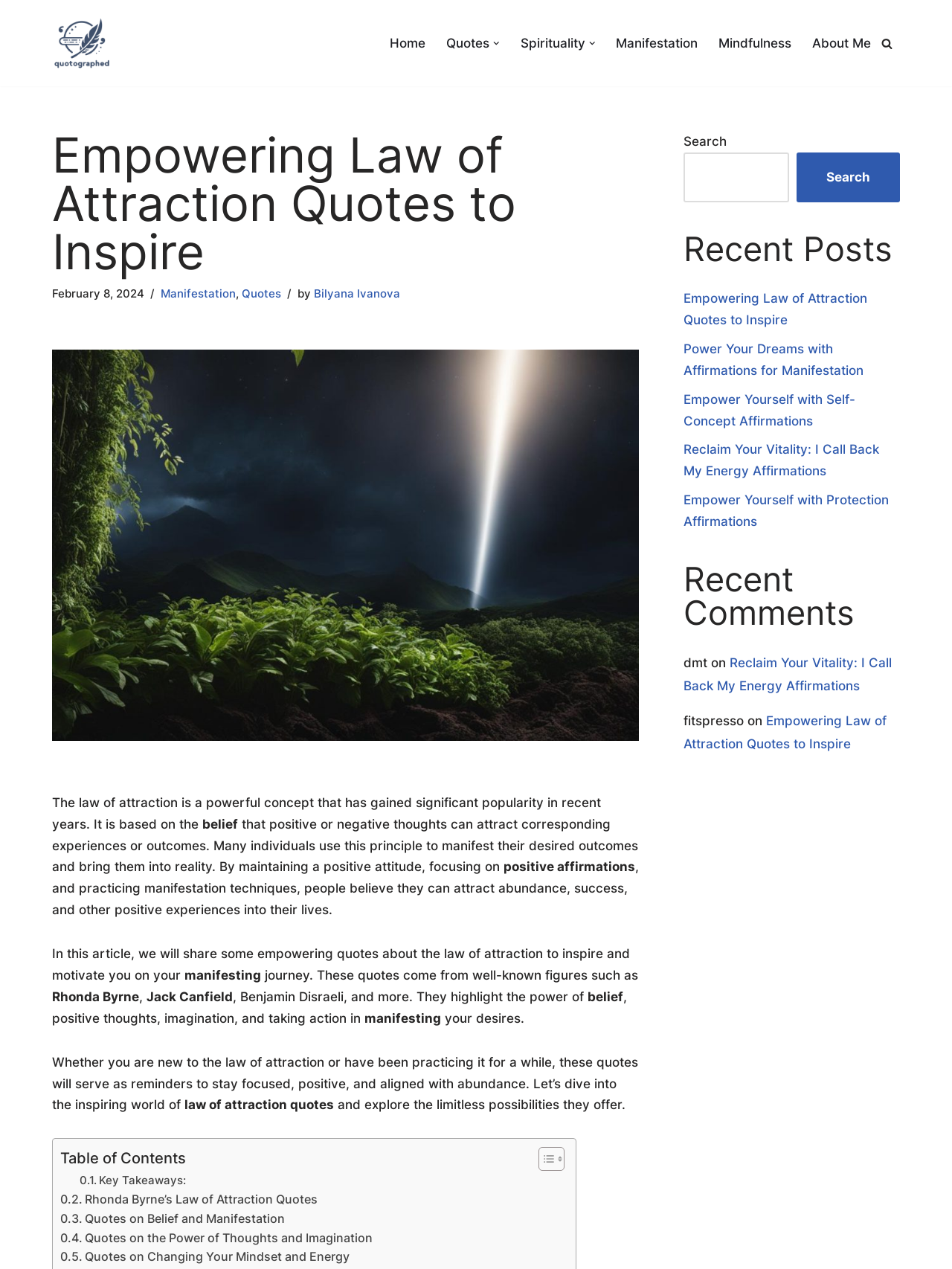Who is the author of the article?
Answer the question with a detailed and thorough explanation.

I found the author's name by looking at the link 'Bilyana Ivanova' which is mentioned in the text as the author of the article.